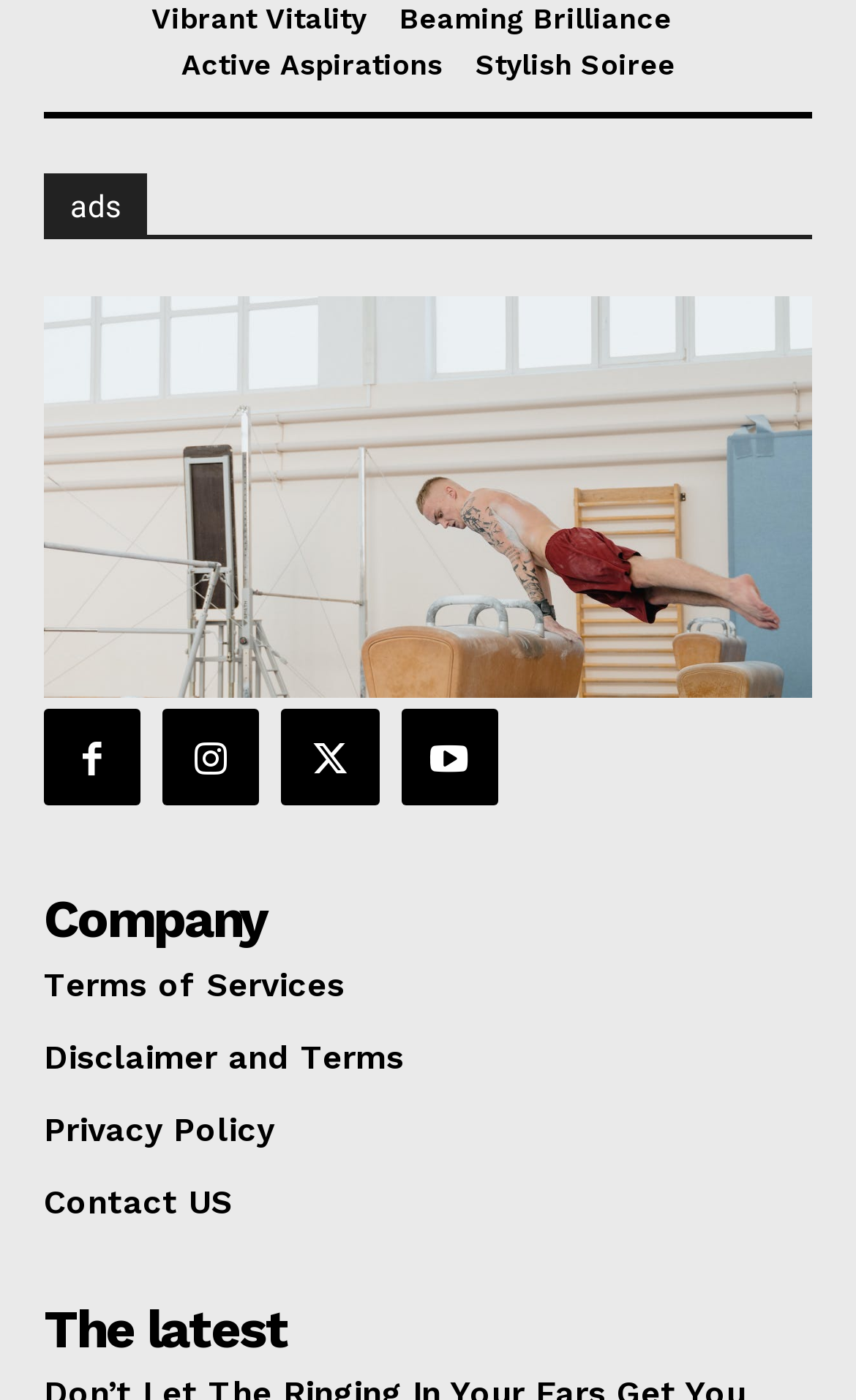Please identify the bounding box coordinates of the area that needs to be clicked to fulfill the following instruction: "Click on Active Aspirations."

[0.212, 0.032, 0.517, 0.064]